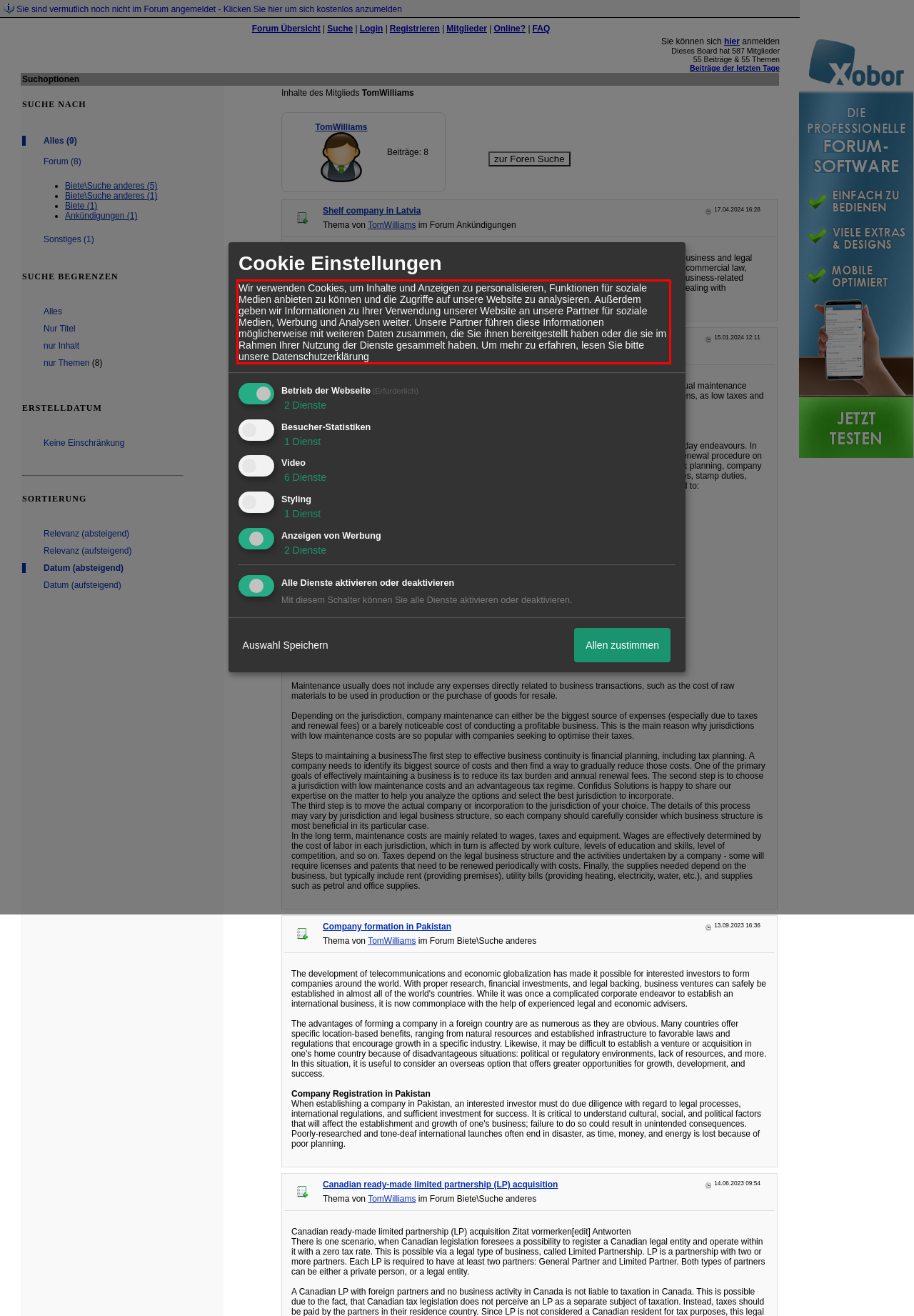Identify the text inside the red bounding box on the provided webpage screenshot by performing OCR.

Wir verwenden Cookies, um Inhalte und Anzeigen zu personalisieren, Funktionen für soziale Medien anbieten zu können und die Zugriffe auf unsere Website zu analysieren. Außerdem geben wir Informationen zu Ihrer Verwendung unserer Website an unsere Partner für soziale Medien, Werbung und Analysen weiter. Unsere Partner führen diese Informationen möglicherweise mit weiteren Daten zusammen, die Sie ihnen bereitgestellt haben oder die sie im Rahmen Ihrer Nutzung der Dienste gesammelt haben. Um mehr zu erfahren, lesen Sie bitte unsere Datenschutzerklärung